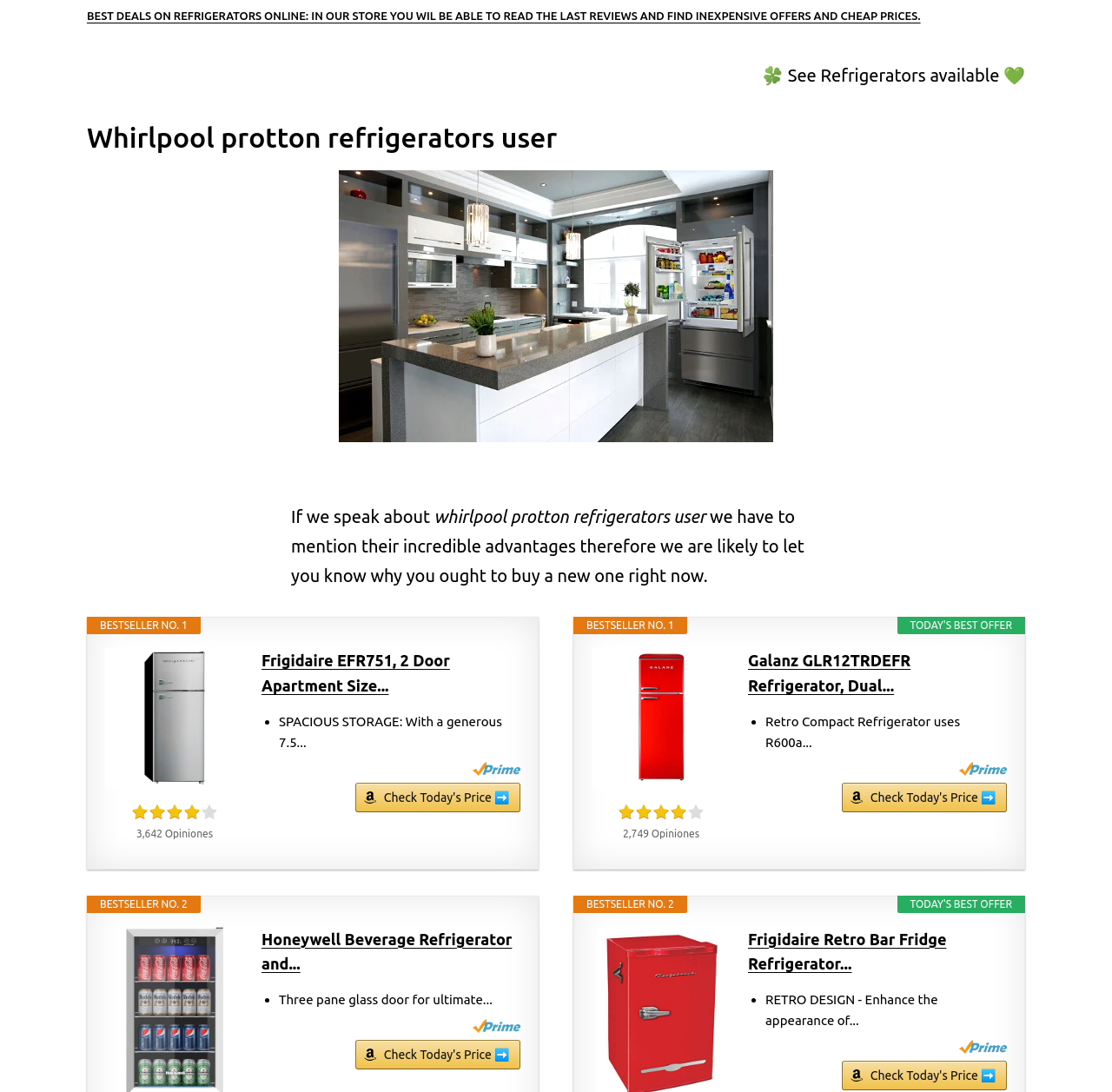Please determine the heading text of this webpage.

Whirlpool protton refrigerators user